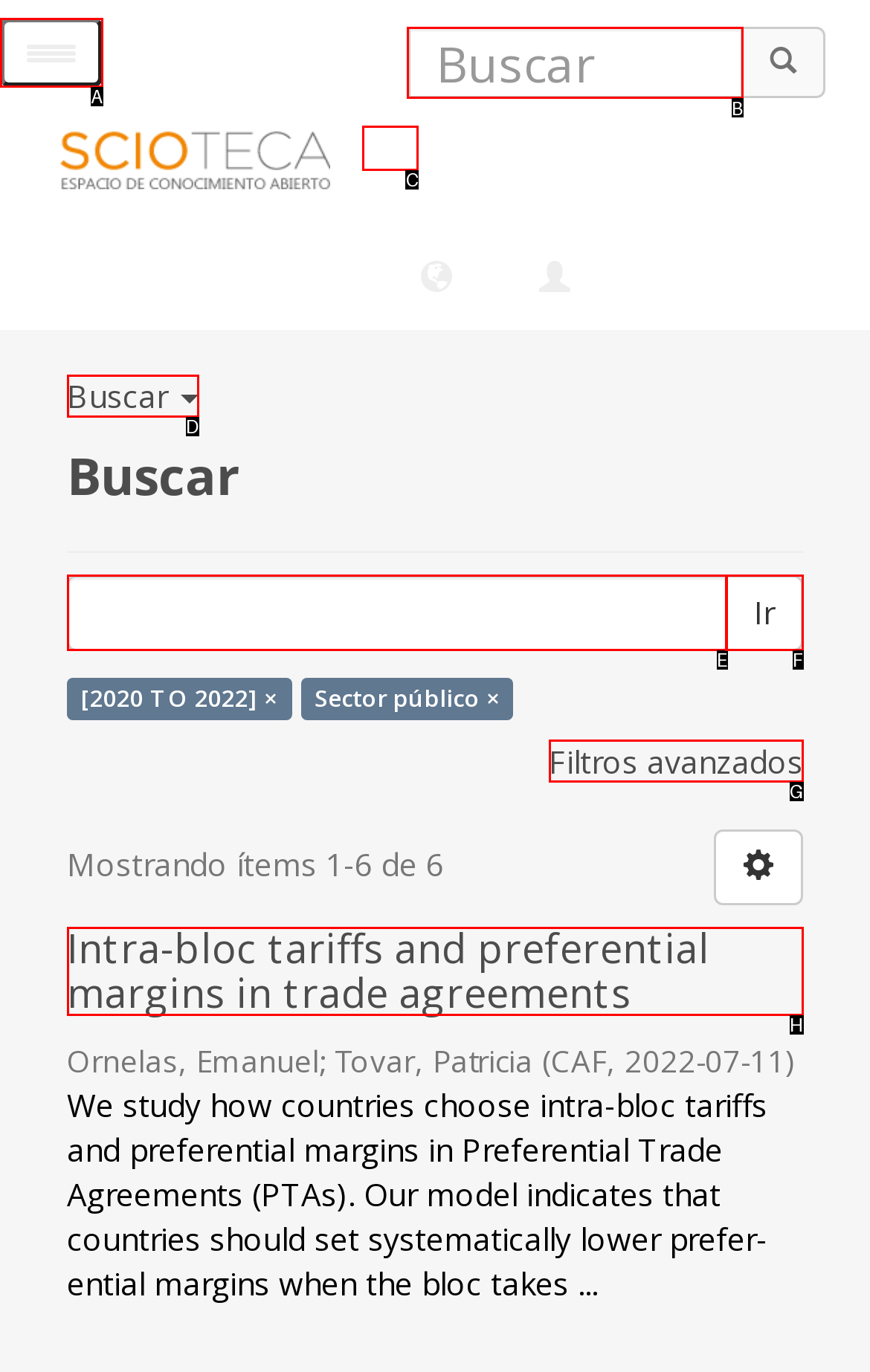Given the task: Search for something, tell me which HTML element to click on.
Answer with the letter of the correct option from the given choices.

B